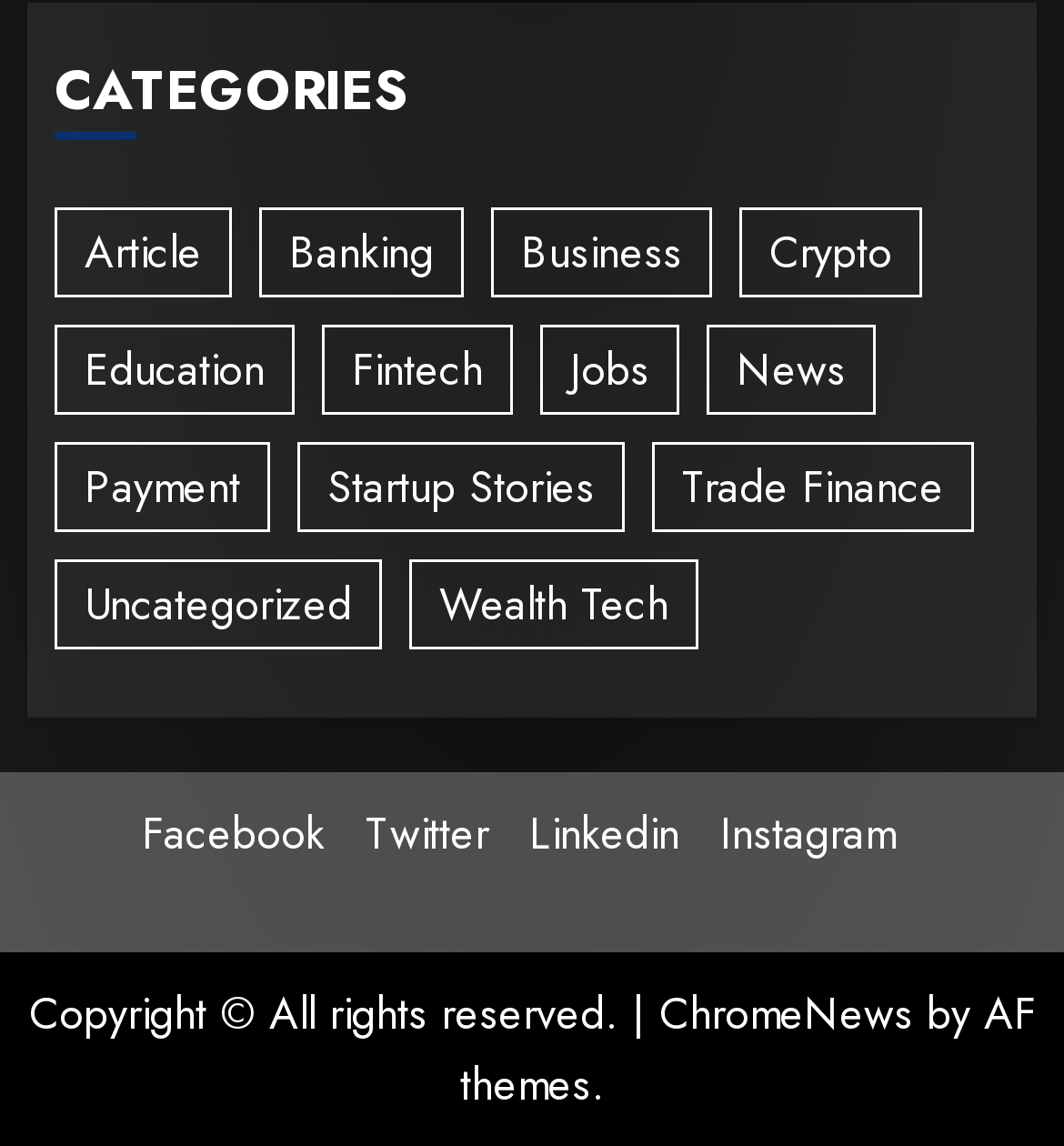Could you determine the bounding box coordinates of the clickable element to complete the instruction: "Follow on Facebook"? Provide the coordinates as four float numbers between 0 and 1, i.e., [left, top, right, bottom].

[0.133, 0.701, 0.305, 0.756]